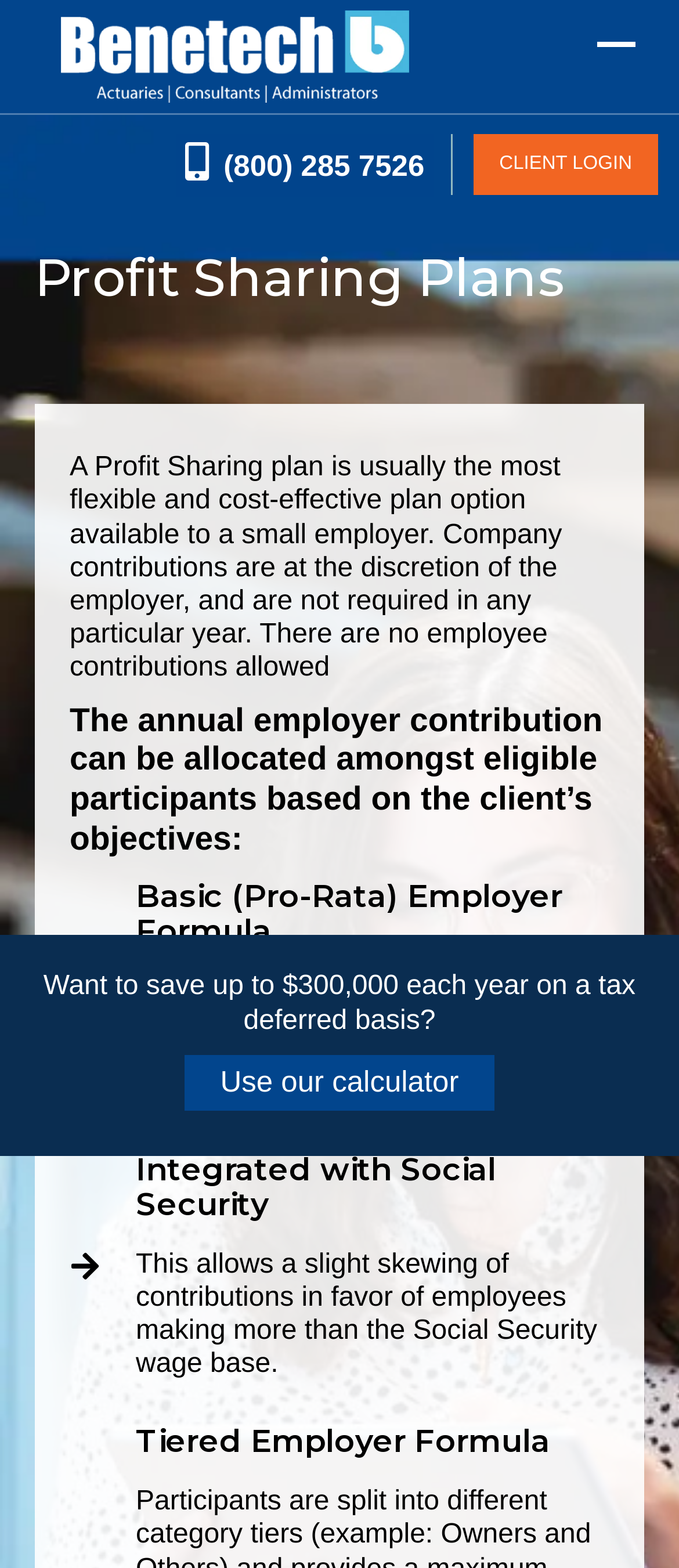Identify and provide the bounding box for the element described by: "alt="Benetech, Inc."".

[0.09, 0.01, 0.603, 0.055]